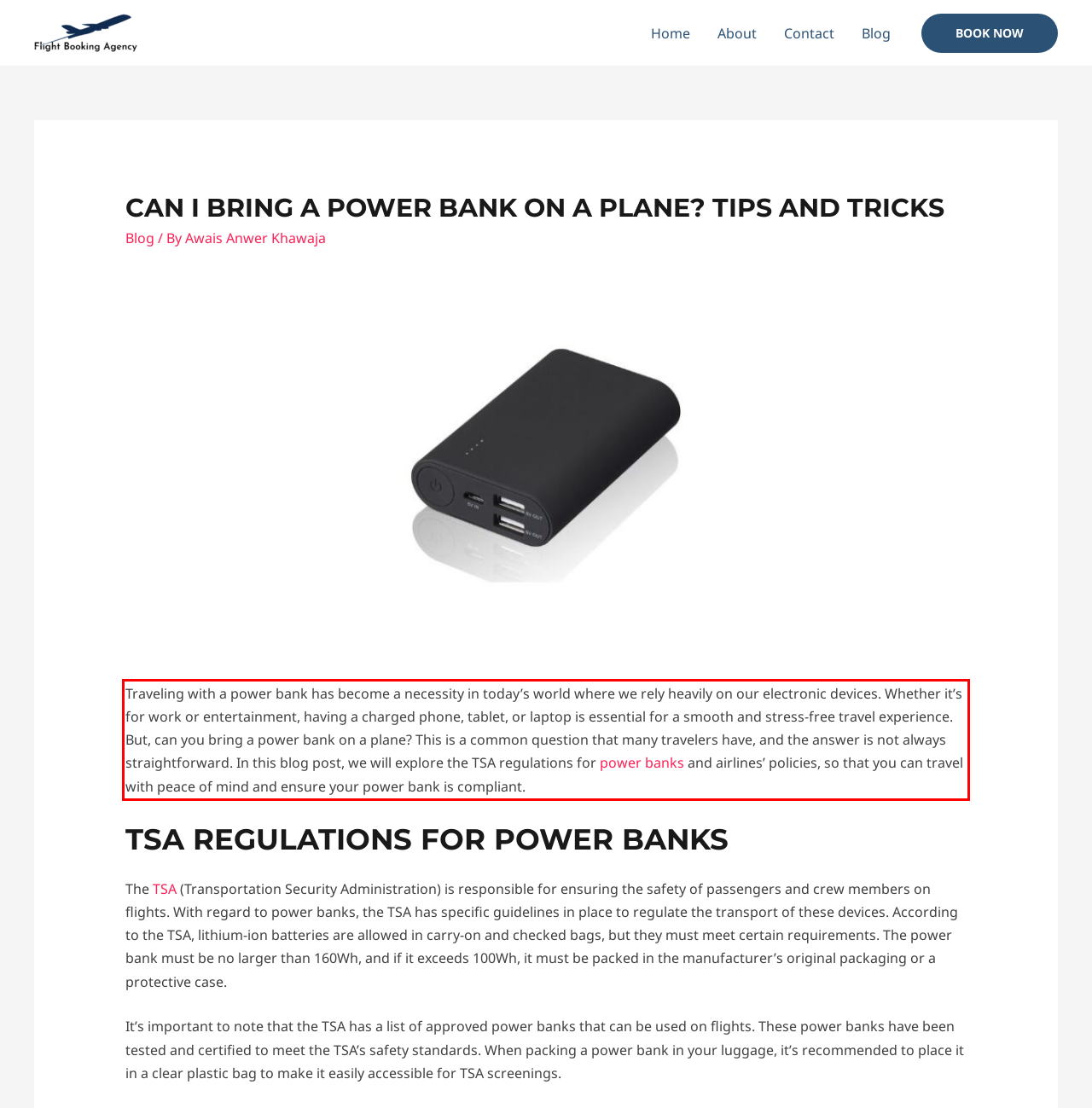Using the provided screenshot of a webpage, recognize and generate the text found within the red rectangle bounding box.

Traveling with a power bank has become a necessity in today’s world where we rely heavily on our electronic devices. Whether it’s for work or entertainment, having a charged phone, tablet, or laptop is essential for a smooth and stress-free travel experience. But, can you bring a power bank on a plane? This is a common question that many travelers have, and the answer is not always straightforward. In this blog post, we will explore the TSA regulations for power banks and airlines’ policies, so that you can travel with peace of mind and ensure your power bank is compliant.